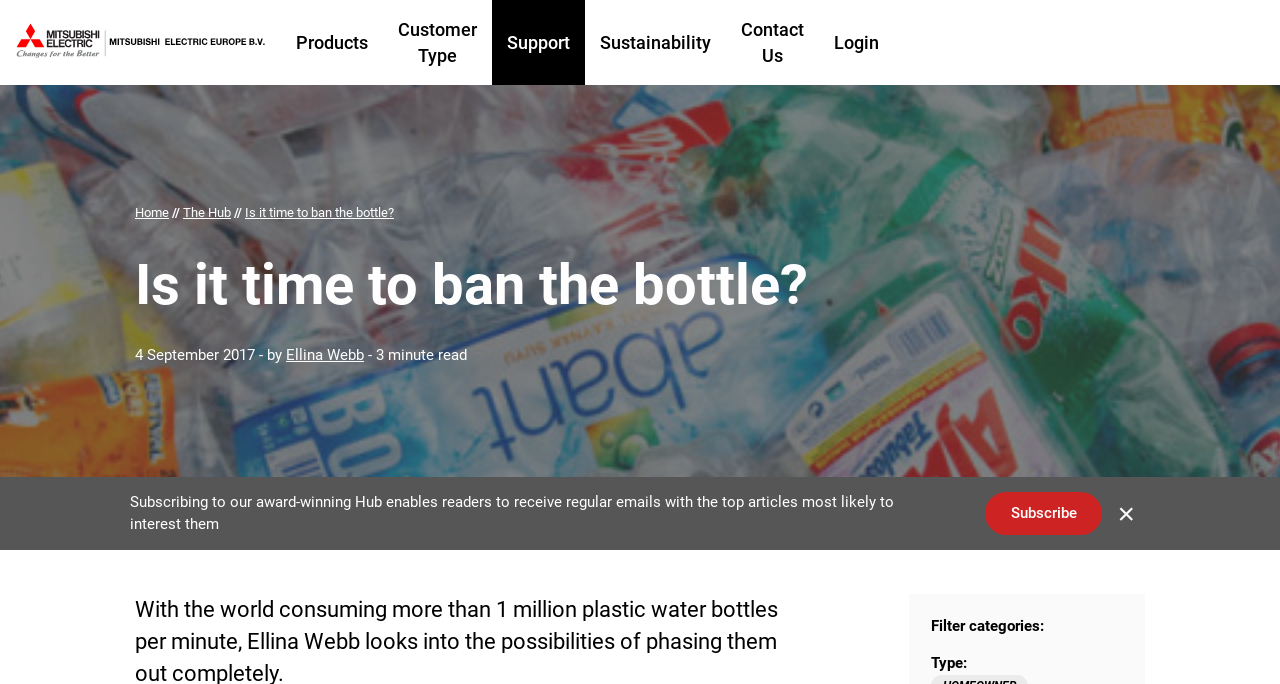Determine the main heading text of the webpage.

Is it time to ban the bottle?